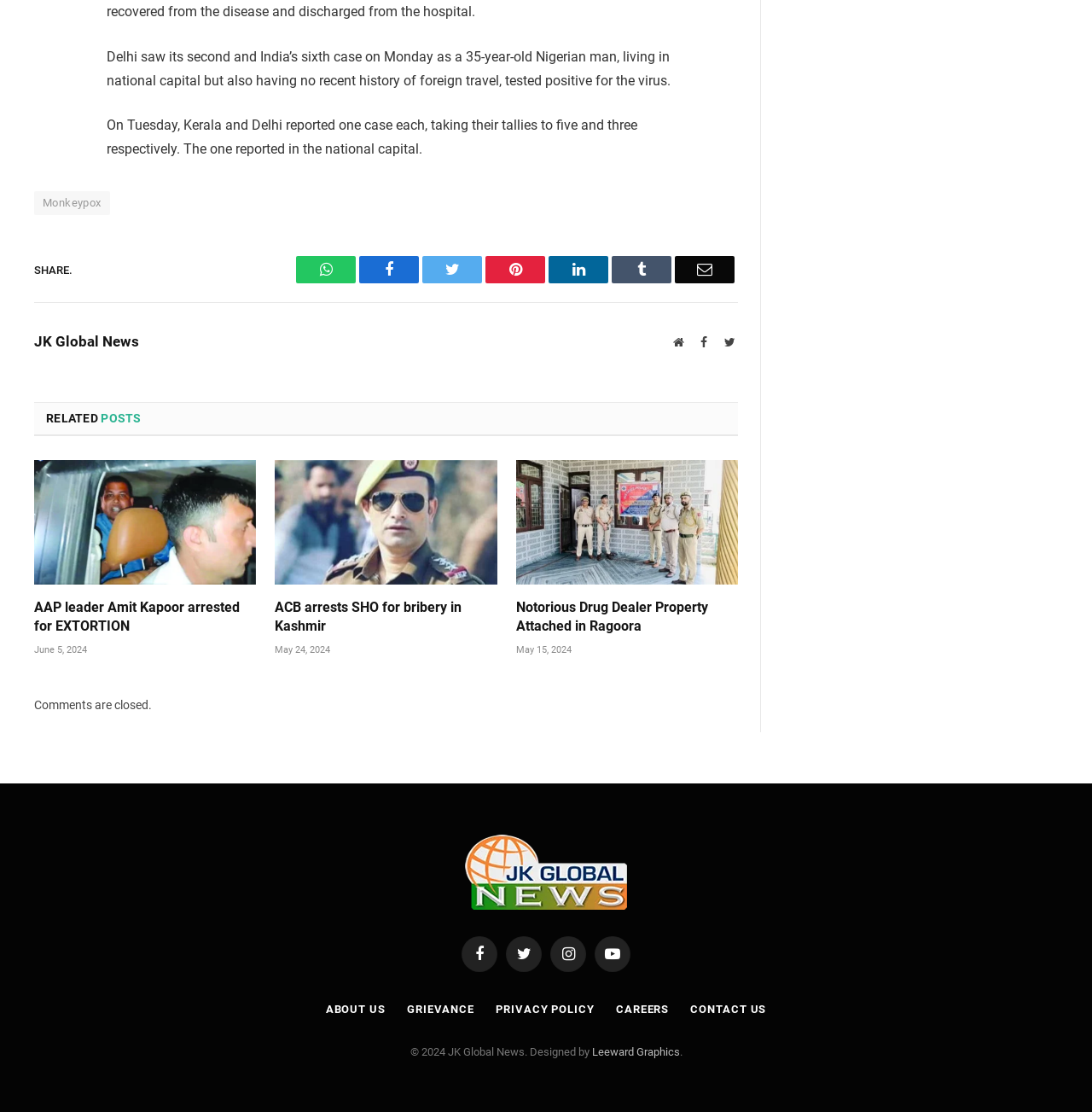Determine the bounding box for the UI element that matches this description: "Grievance".

[0.373, 0.901, 0.434, 0.913]